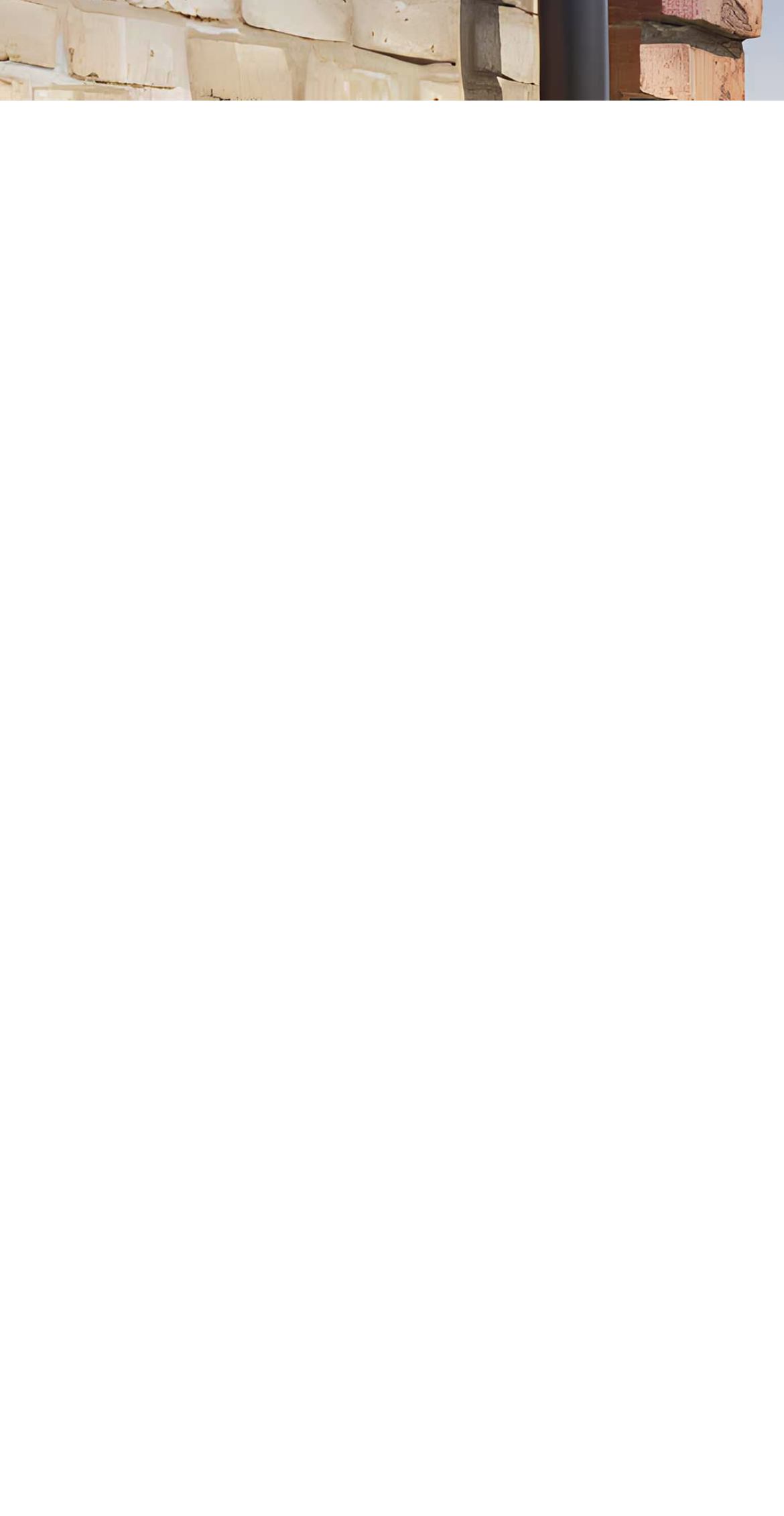How many logos are displayed on the webpage? Examine the screenshot and reply using just one word or a brief phrase.

4